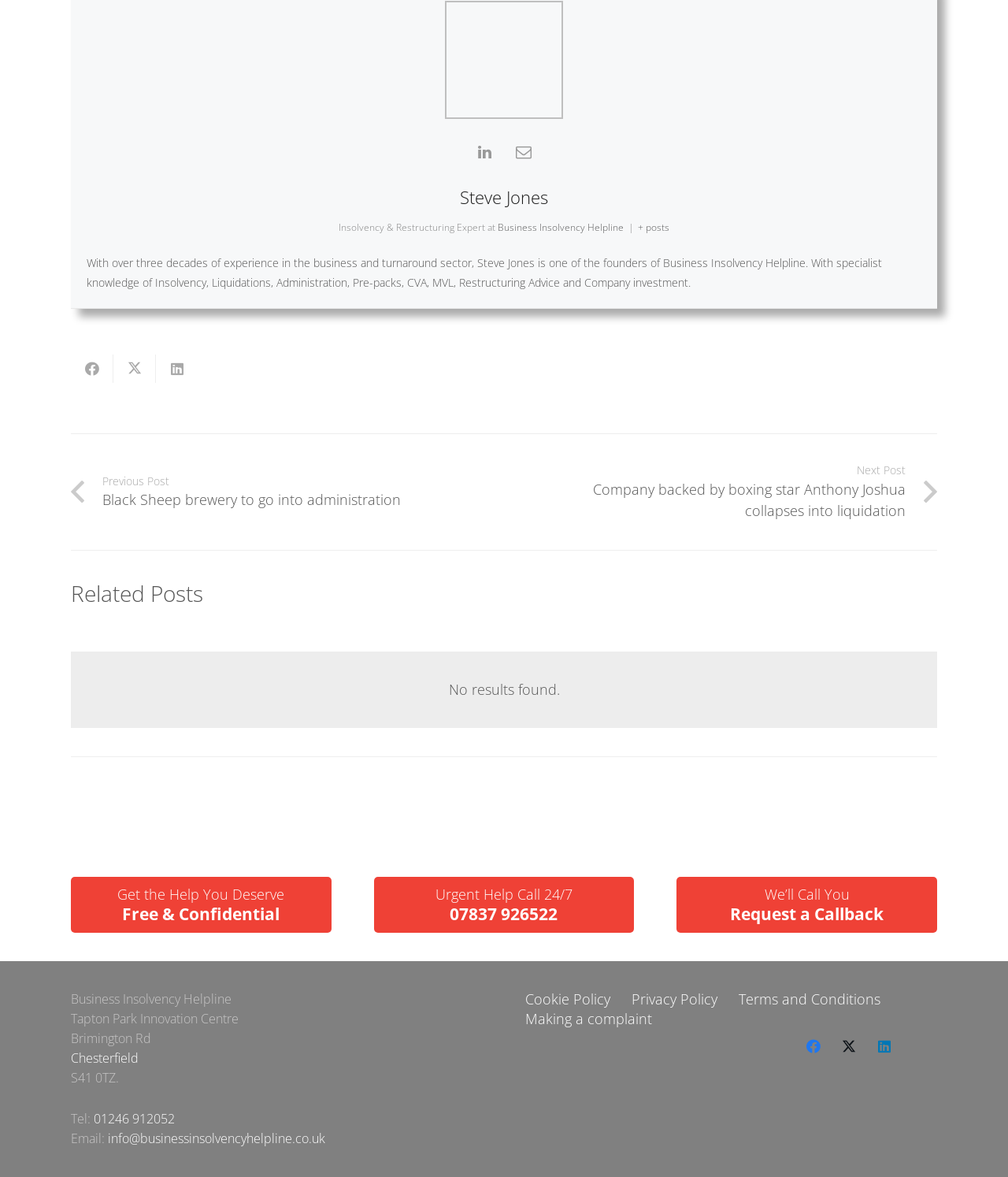Give a one-word or short phrase answer to the question: 
What is the name of the company founded by Steve Jones?

Business Insolvency Helpline